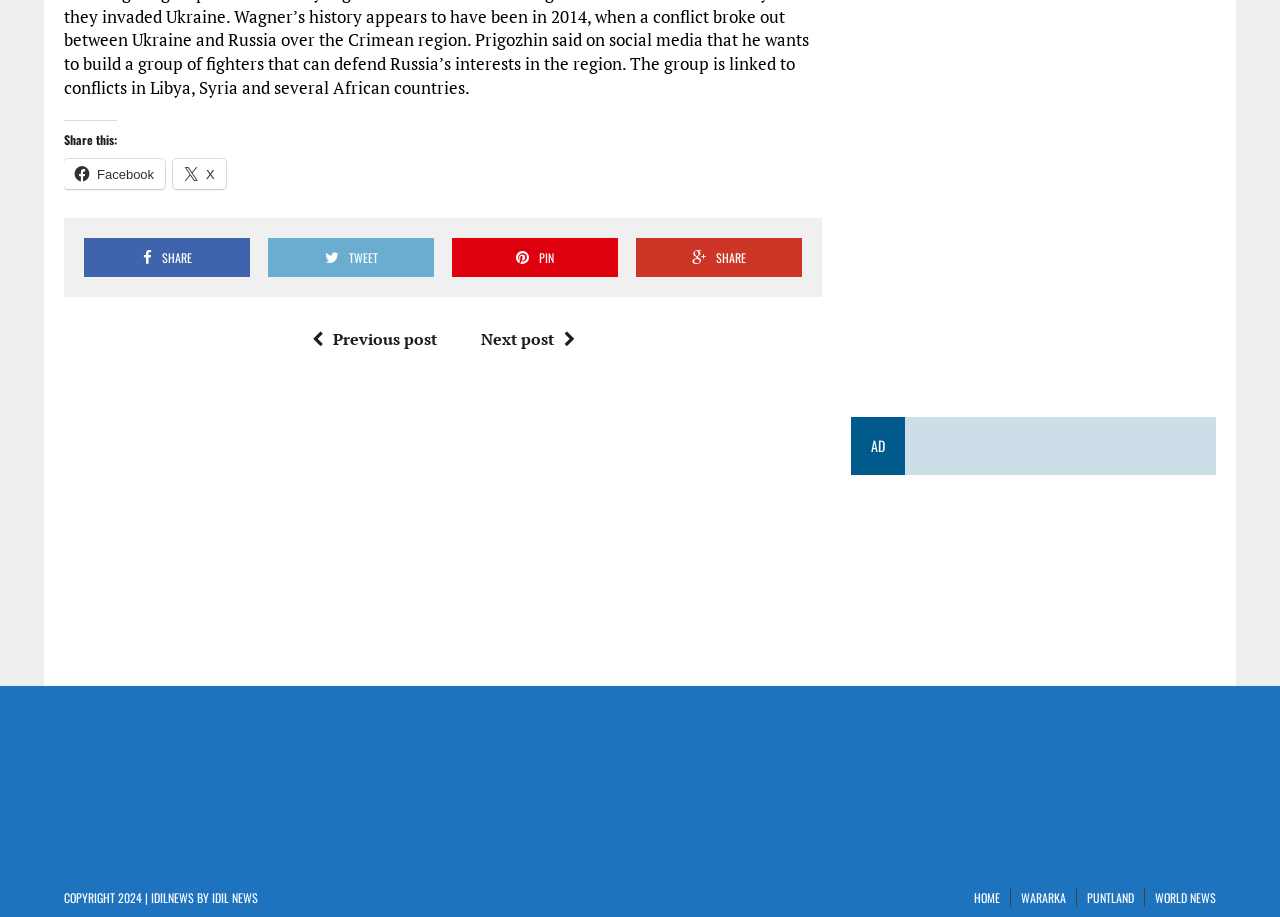Give the bounding box coordinates for the element described as: "Next post".

[0.376, 0.358, 0.457, 0.382]